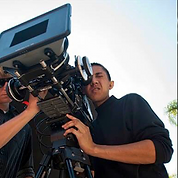Detail all significant aspects of the image you see.

The image showcases Brian Andrew Wilmott engaged in the filmmaking process, working closely with a film camera. He appears focused, adjusting the equipment while collaborating with another individual. This setting not only highlights his commitment to visual storytelling, but also aligns with his background in cinematography, which he explored during his education at Brooks Institute. The image reflects his early passion for film and his journey in the industry, where he has contributed as a camera operator and production assistant for various independent projects. With the sun shining in the background, the scene captures a moment of creativity and collaboration in the world of film production.